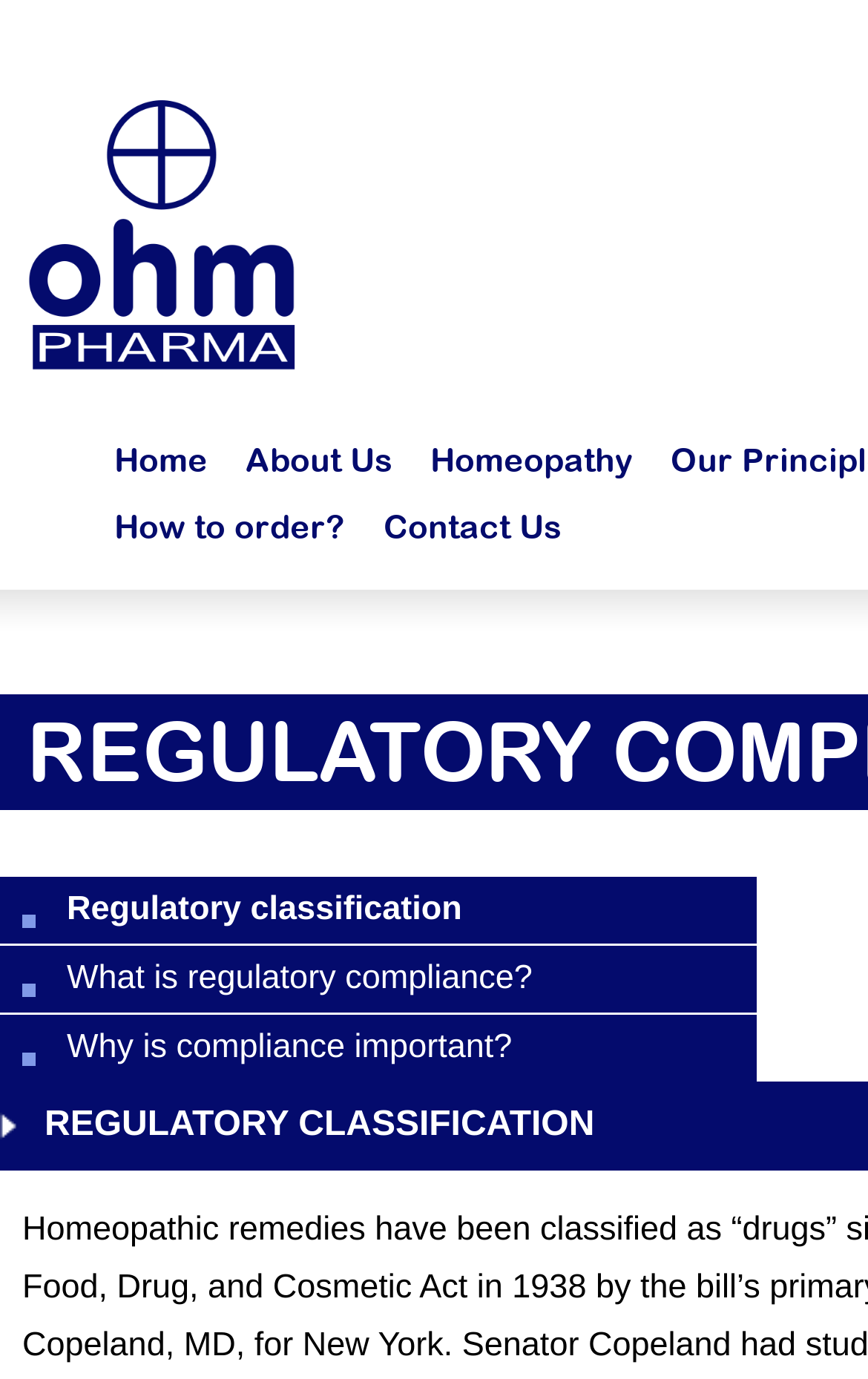What is the topic of the webpage?
Using the image as a reference, answer with just one word or a short phrase.

Regulatory Compliance